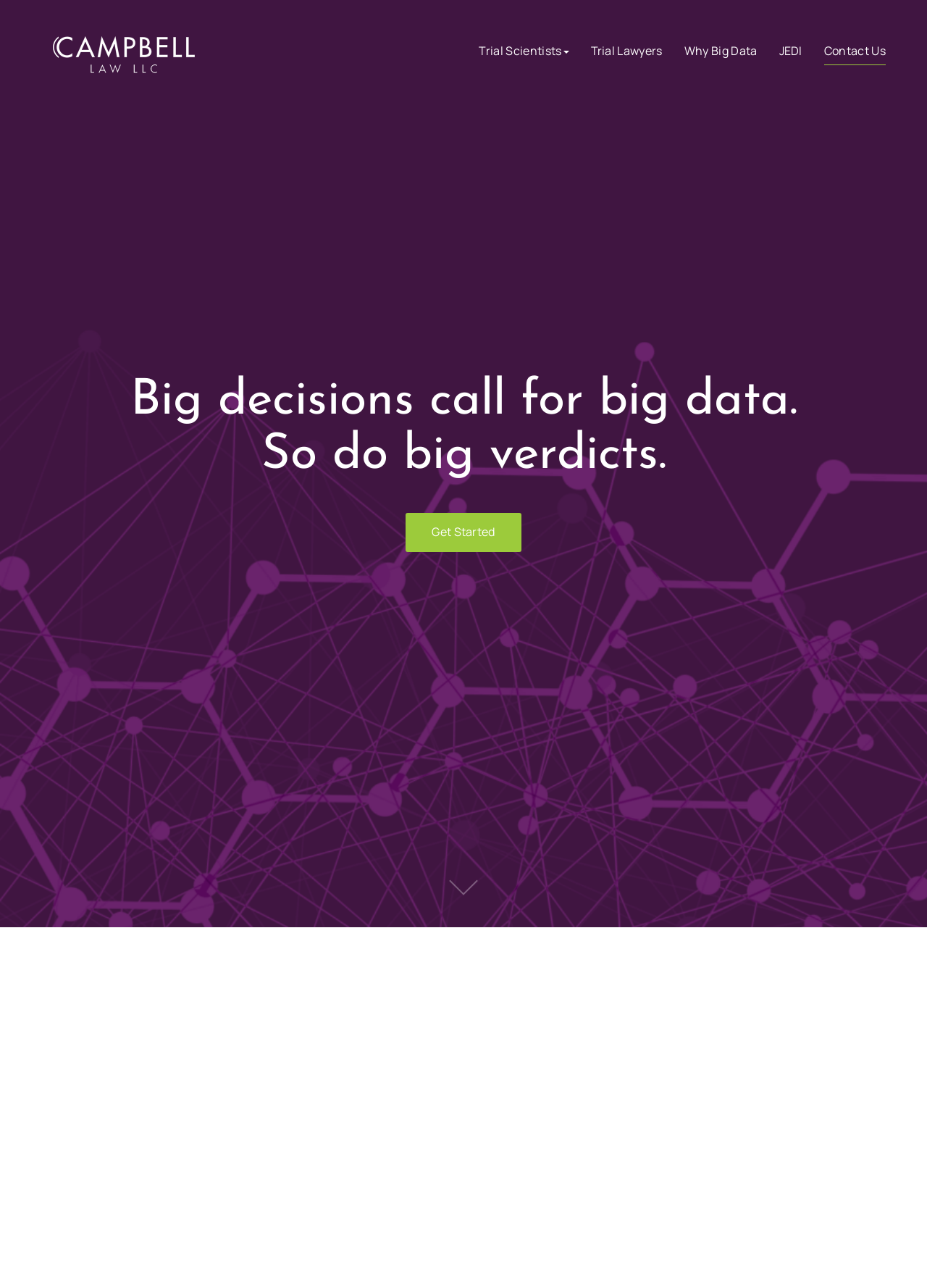Identify the bounding box coordinates of the part that should be clicked to carry out this instruction: "Contact Us".

[0.792, 0.696, 0.917, 0.728]